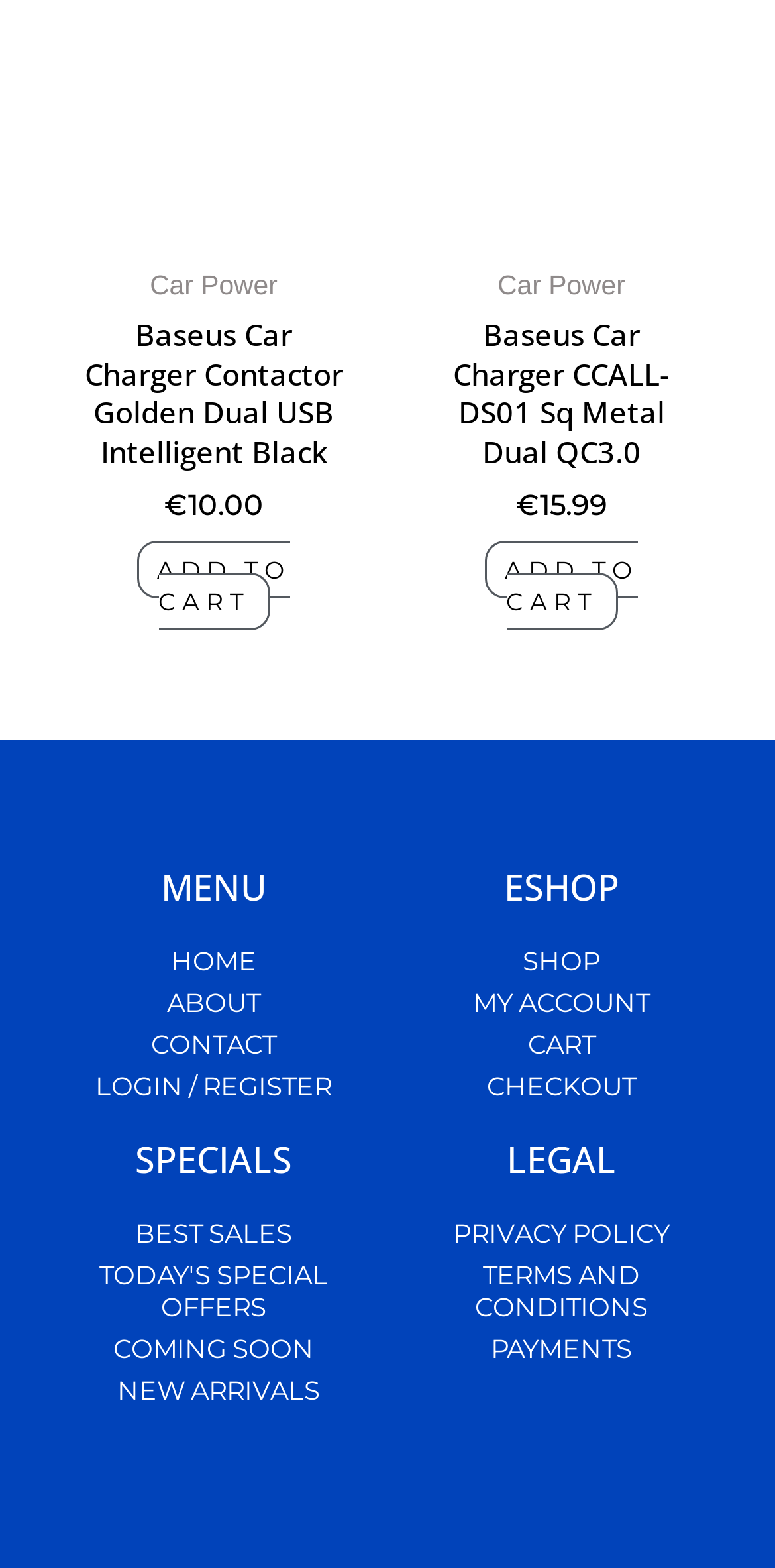Based on the visual content of the image, answer the question thoroughly: What is the name of the second car charger?

I read the product name of the second car charger, which is 'Baseus Car Charger CCALL-DS01 Sq Metal Dual QC3.0'.